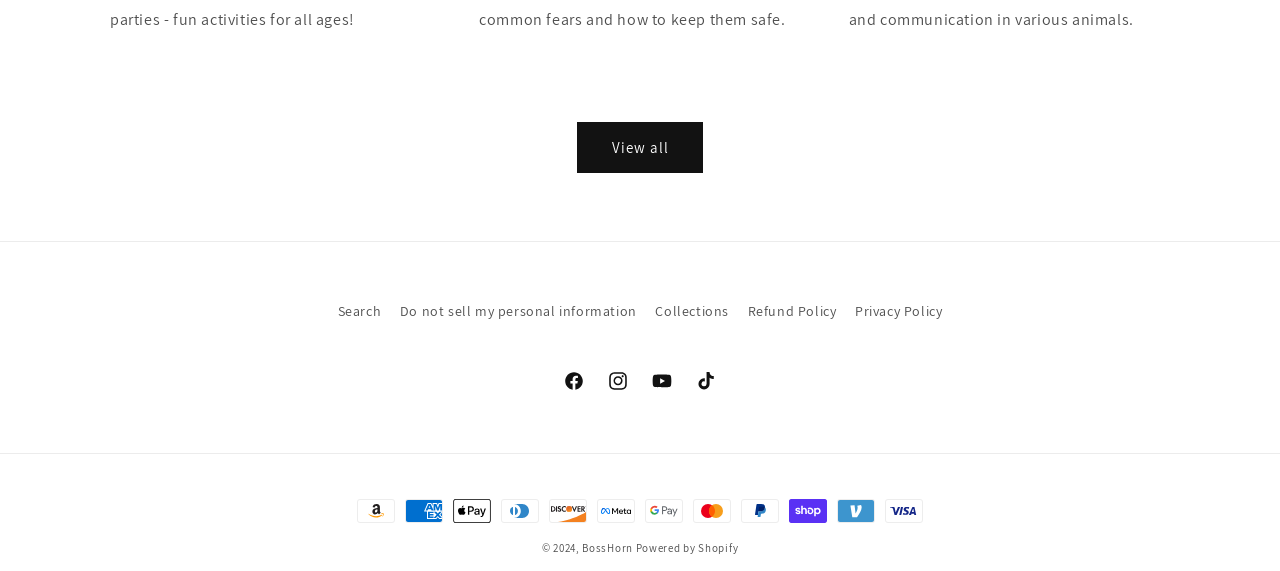Please identify the bounding box coordinates of the area I need to click to accomplish the following instruction: "View latest blog posts".

[0.451, 0.214, 0.549, 0.303]